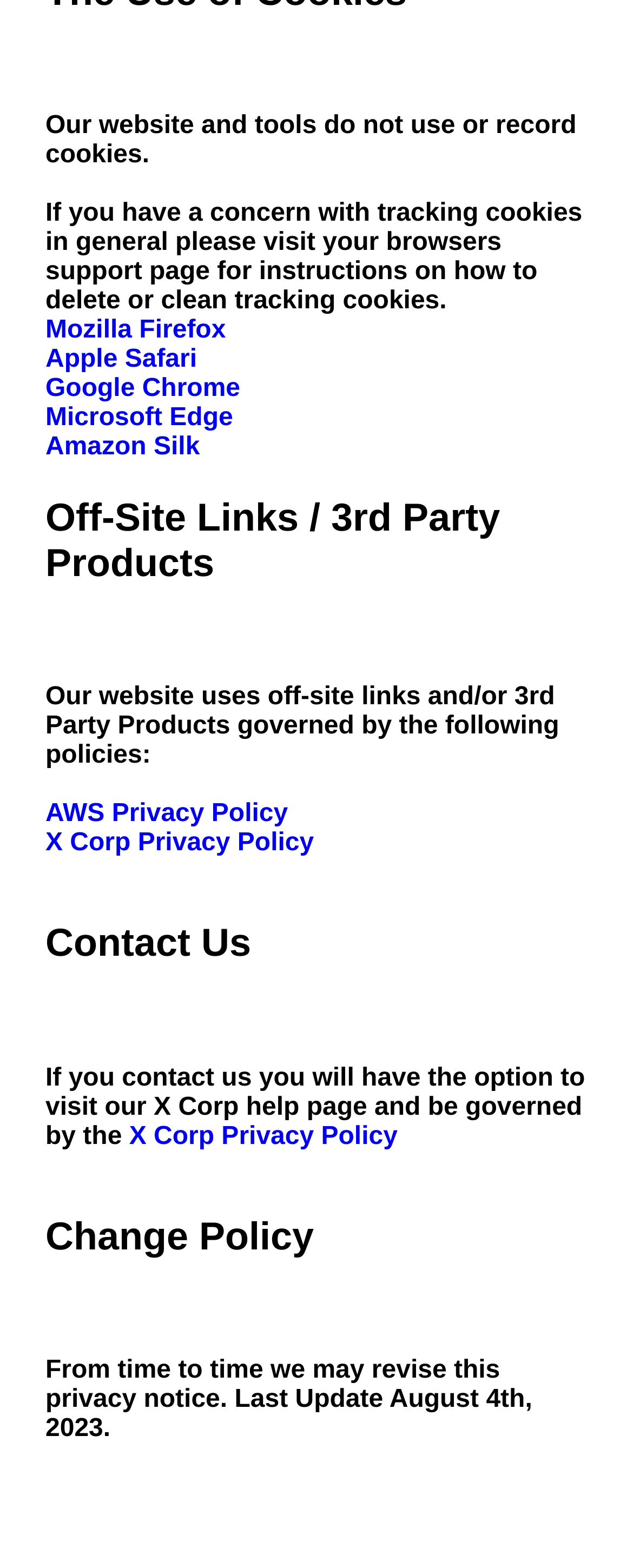How many headings are there on the webpage?
Identify the answer in the screenshot and reply with a single word or phrase.

5